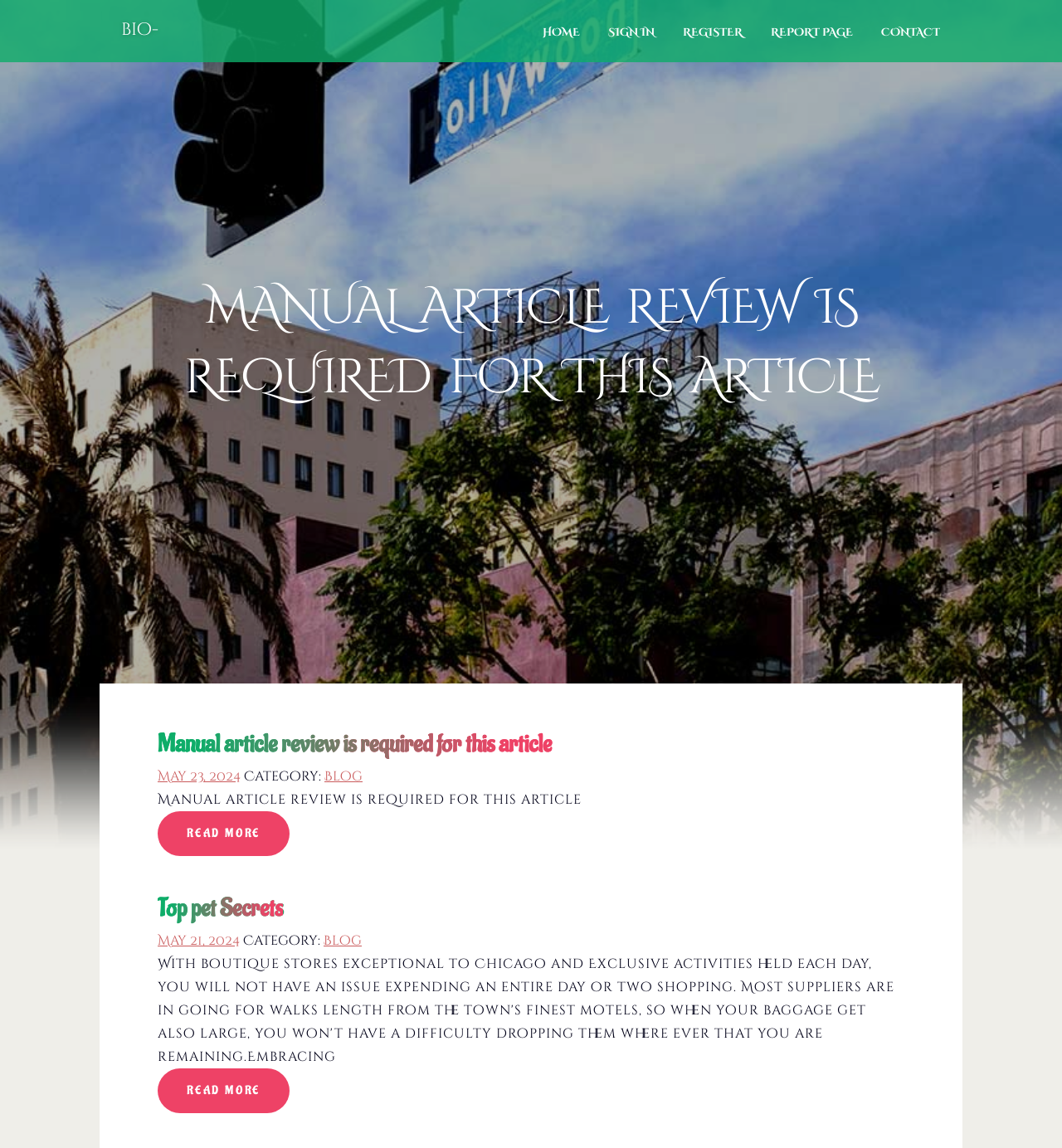Please locate the bounding box coordinates of the element that needs to be clicked to achieve the following instruction: "contact us". The coordinates should be four float numbers between 0 and 1, i.e., [left, top, right, bottom].

[0.816, 0.0, 0.898, 0.054]